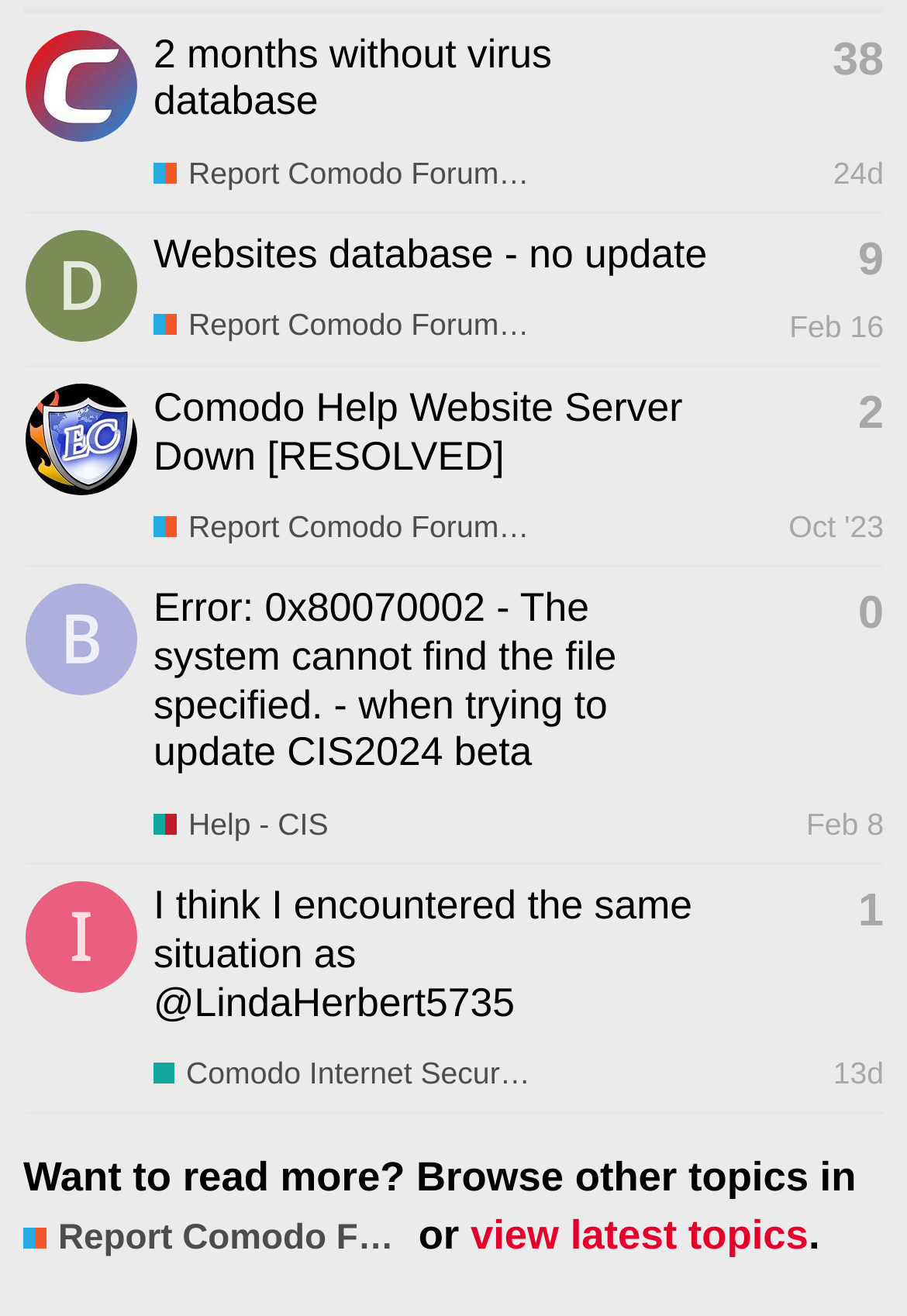Provide a short answer using a single word or phrase for the following question: 
How many replies does the third topic have?

2